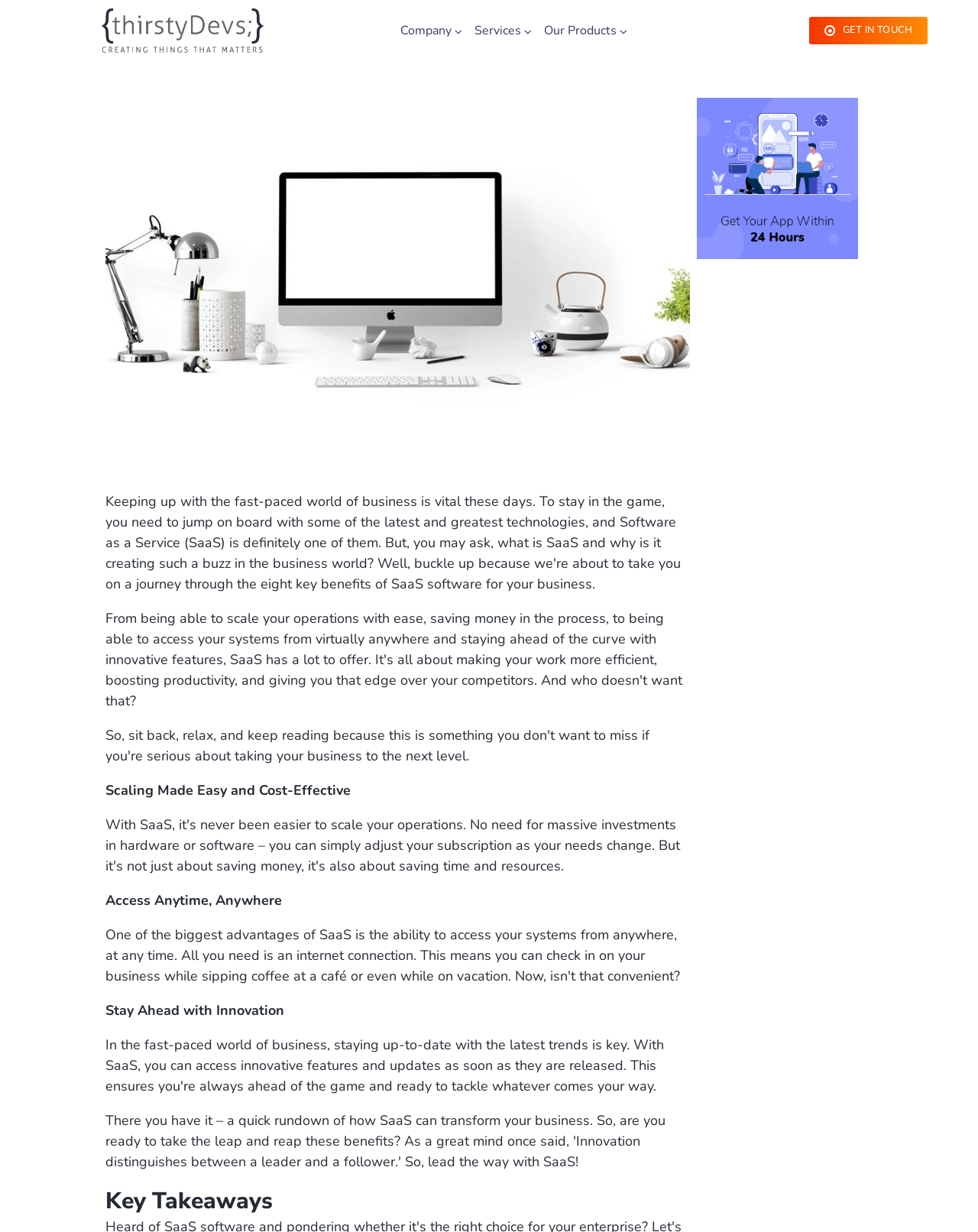What is the topic of the webpage?
Provide an in-depth and detailed explanation in response to the question.

The topic of the webpage can be inferred from the image with the text 'understanding saas software advantages' and the static text elements that discuss the benefits of SaaS software.